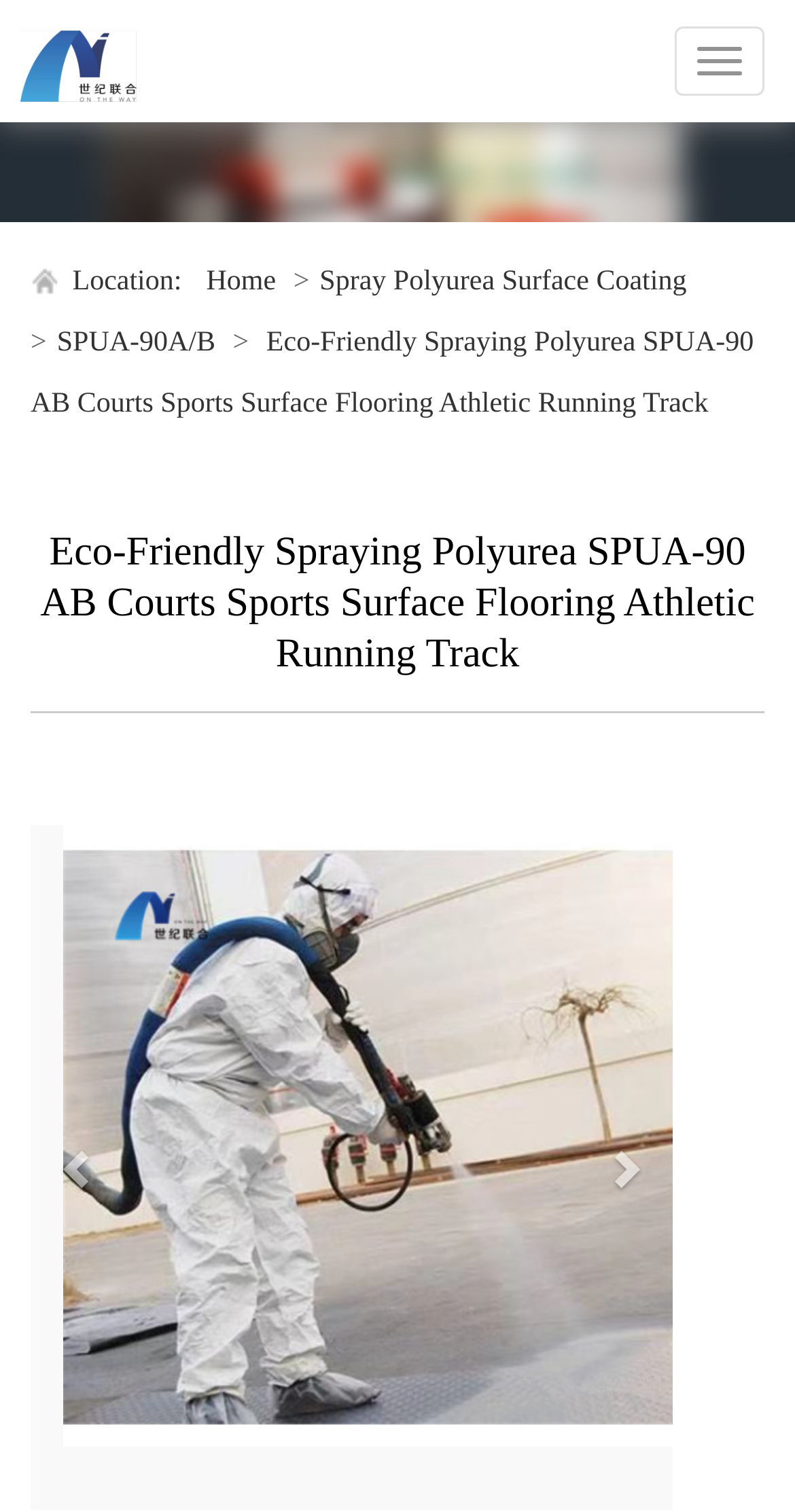Describe all the key features and sections of the webpage thoroughly.

The webpage is about Eco-Friendly Spraying Polyurea SPUA-90 AB Courts Sports Surface Flooring Athletic Running Track, a product from a Chinese manufacturer. At the top-right corner, there is a button labeled "网站名称" (website name). Below it, there is a link to the company's name, "Zibo Century Union New Building Materials Co.,Ltd", accompanied by a small image of the company's logo.

On the left side of the page, there is a vertical listbox that spans almost the entire height of the page. It contains an image with the text "bossgoo3.0助力企业网络营销" (bossgoo 3.0 helps enterprise network marketing).

To the right of the listbox, there is a section with a label "Location:" followed by a link to the "Home" page. Next to it, there is a link to "Spray Polyurea Surface Coating" and another link to "SPUA-90A/B". Below these links, there is a longer link to the product's full name, "Eco-Friendly Spraying Polyurea SPUA-90 AB Courts Sports Surface Flooring Athletic Running Track".

At the bottom of the page, there is another listbox that spans about 80% of the page's width. It has two buttons, "Previous" and "Next", which are likely used for pagination.